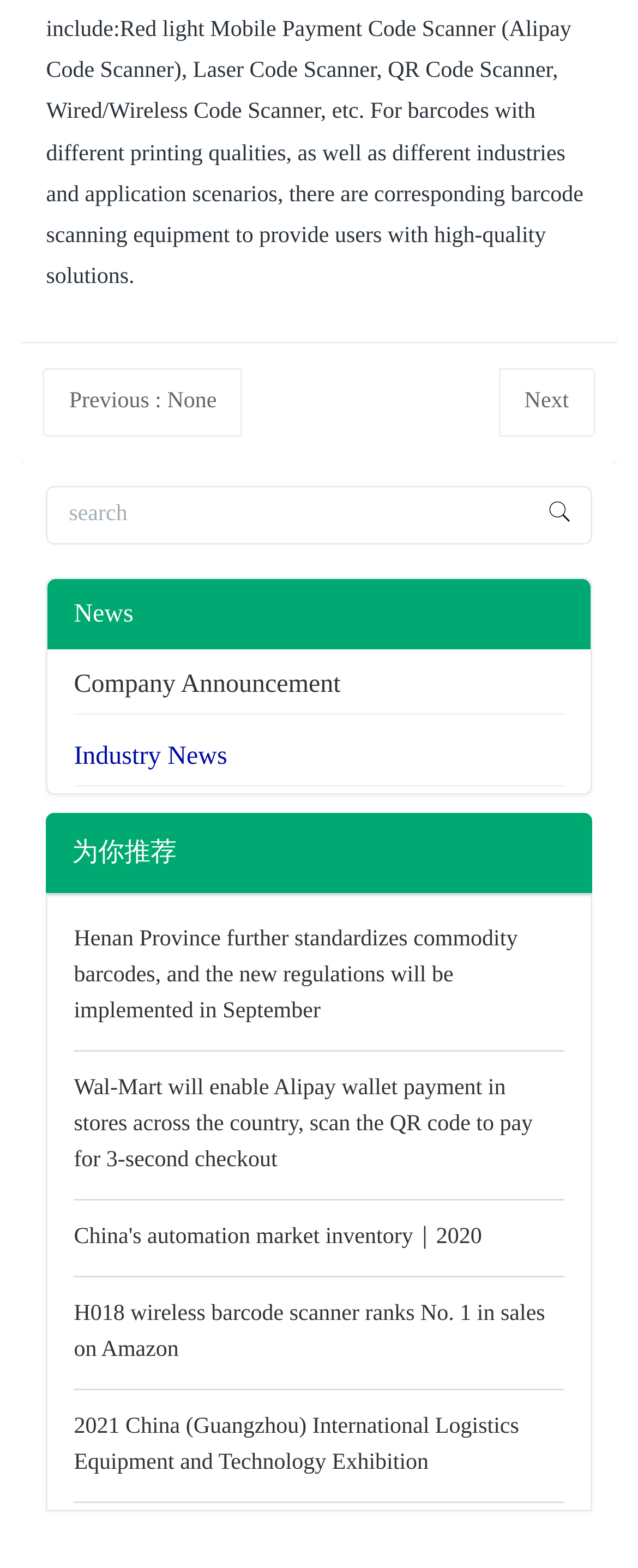Highlight the bounding box coordinates of the region I should click on to meet the following instruction: "go to news page".

[0.116, 0.373, 0.884, 0.41]